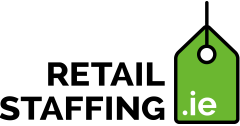Explain in detail what you see in the image.

The image features the logo of RetailStaffing.ie, prominently displaying the words "RETAIL STAFFING" in bold, uppercase black letters. The design includes a green price tag outlined in black, symbolizing the retail focus of the brand. At the base of the tag, the web domain ".ie" is featured in white, visually emphasizing the company's online presence. This logo encapsulates the company's commitment to professional retail staff recruitment in Ireland, indicating a modern and approachable branding.